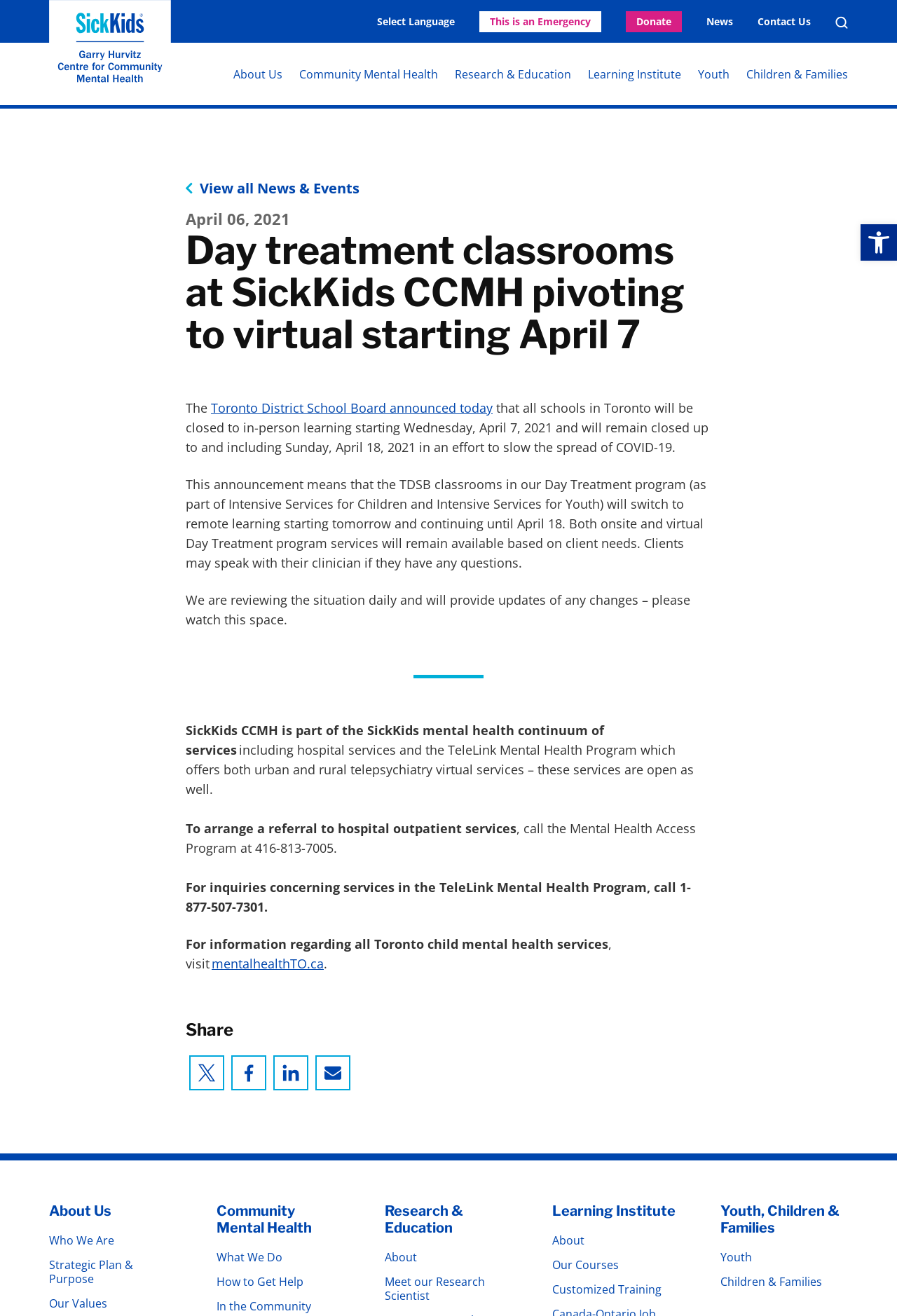Identify the bounding box of the UI element described as follows: "Kitchen and Food". Provide the coordinates as four float numbers in the range of 0 to 1 [left, top, right, bottom].

None